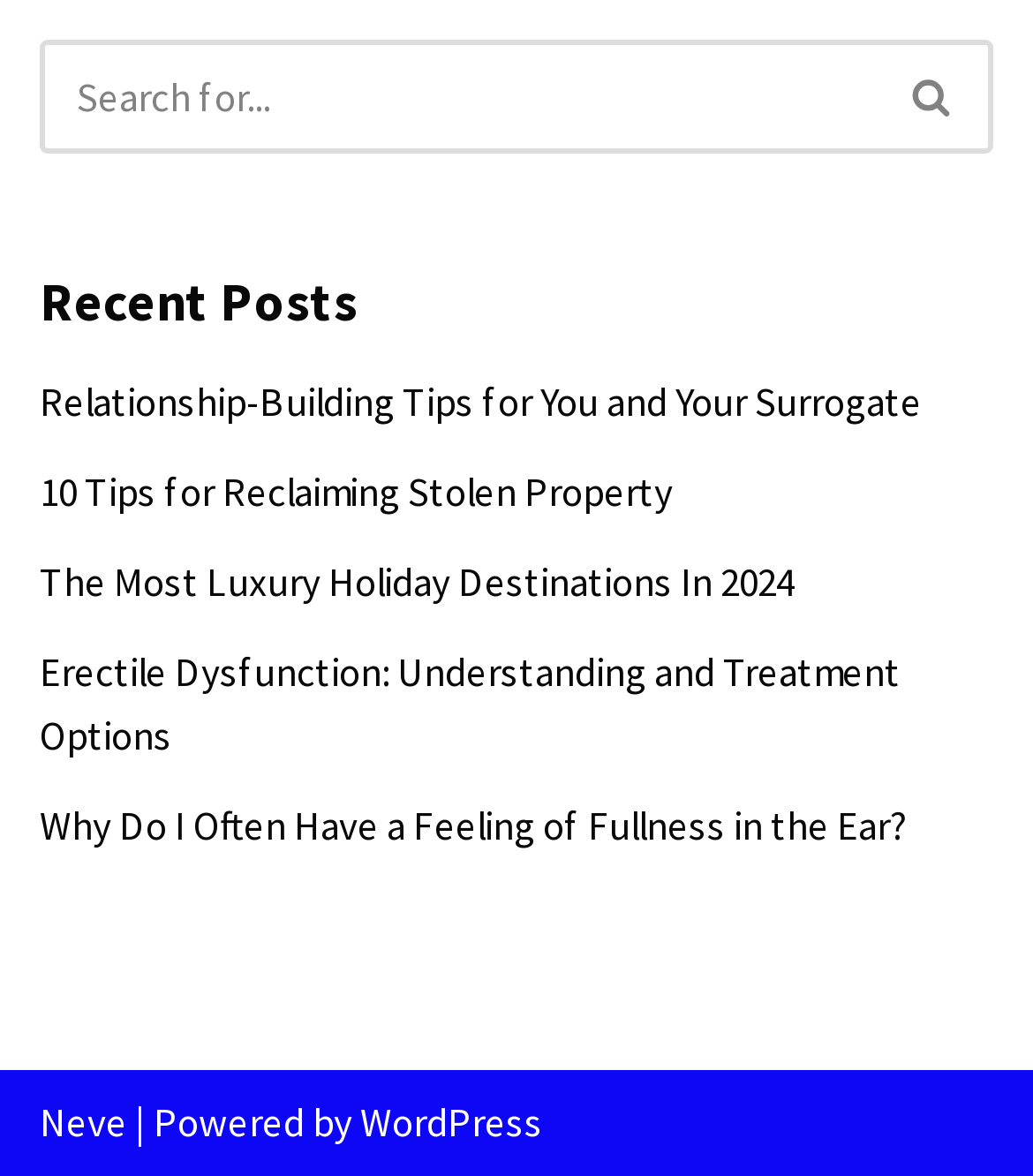What is the purpose of the search box?
Using the image as a reference, answer the question in detail.

The search box is located at the top of the webpage, and it has a button with the text 'Search'. This suggests that the purpose of the search box is to allow users to search for specific content on the webpage.